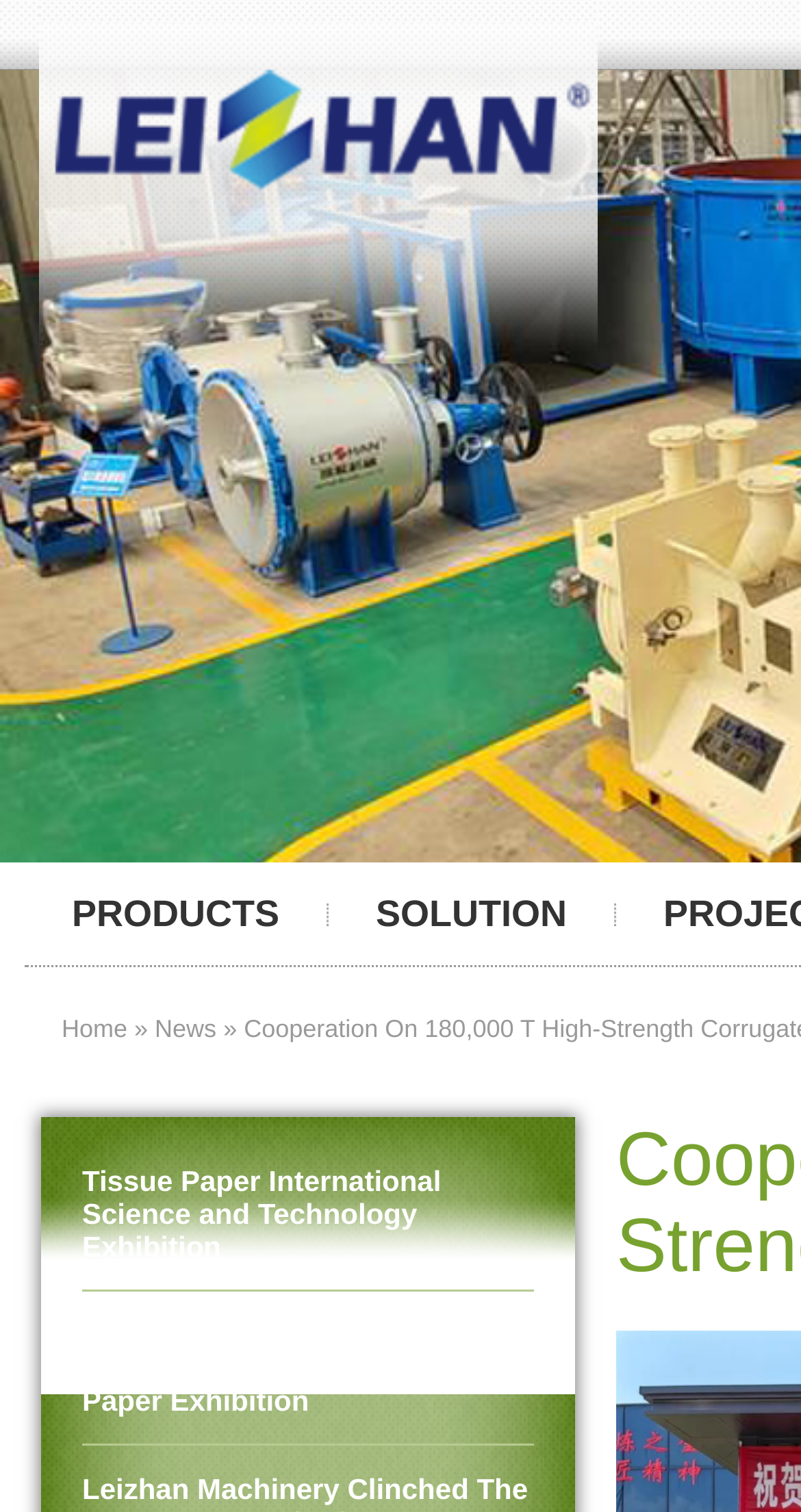Determine the bounding box coordinates of the UI element described by: "Home".

[0.077, 0.671, 0.159, 0.69]